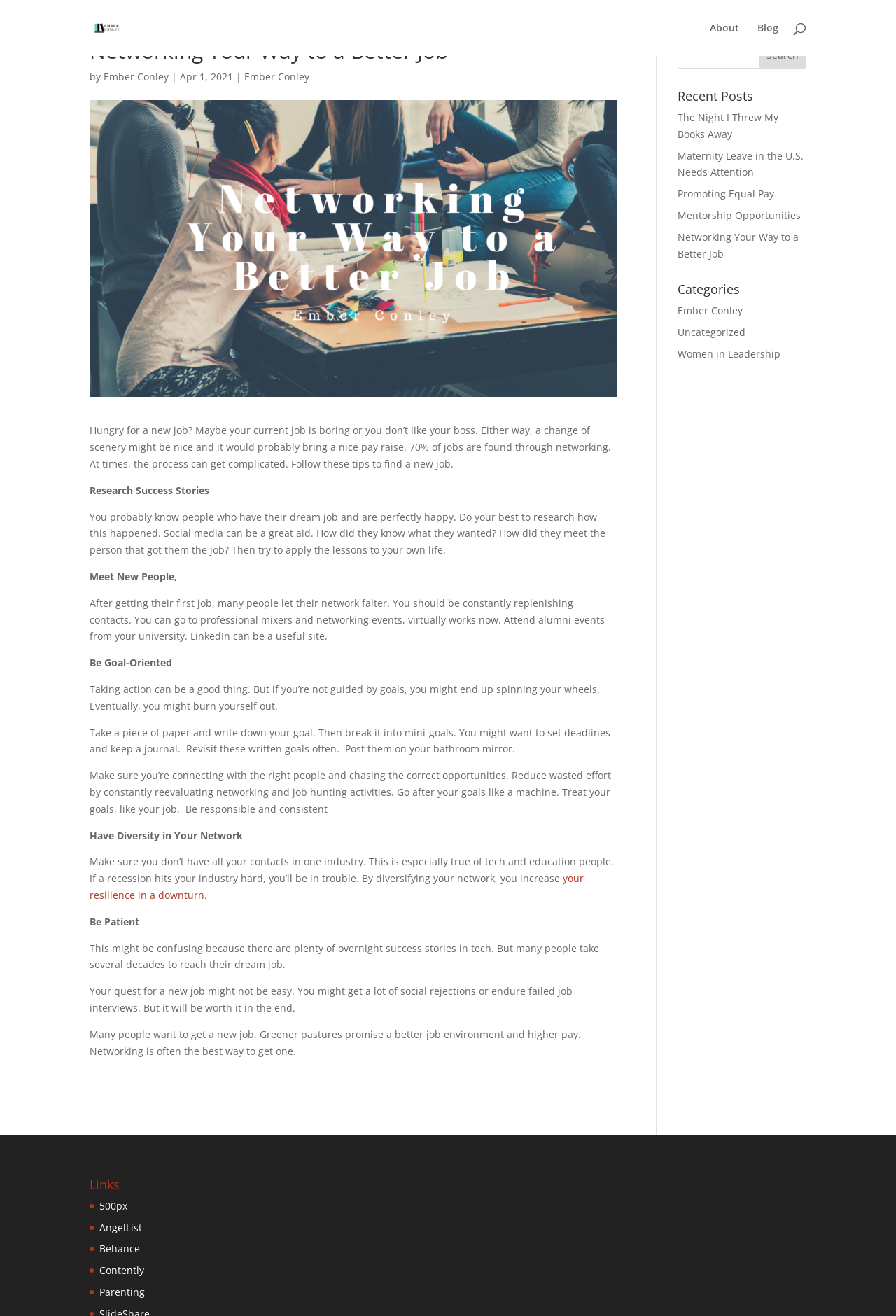What is the main subject of the article?
Based on the content of the image, thoroughly explain and answer the question.

I determined the main subject of the article by reading the heading 'Networking Your Way to a Better Job' and the content of the article, which provides tips and advice on how to network for a better job.